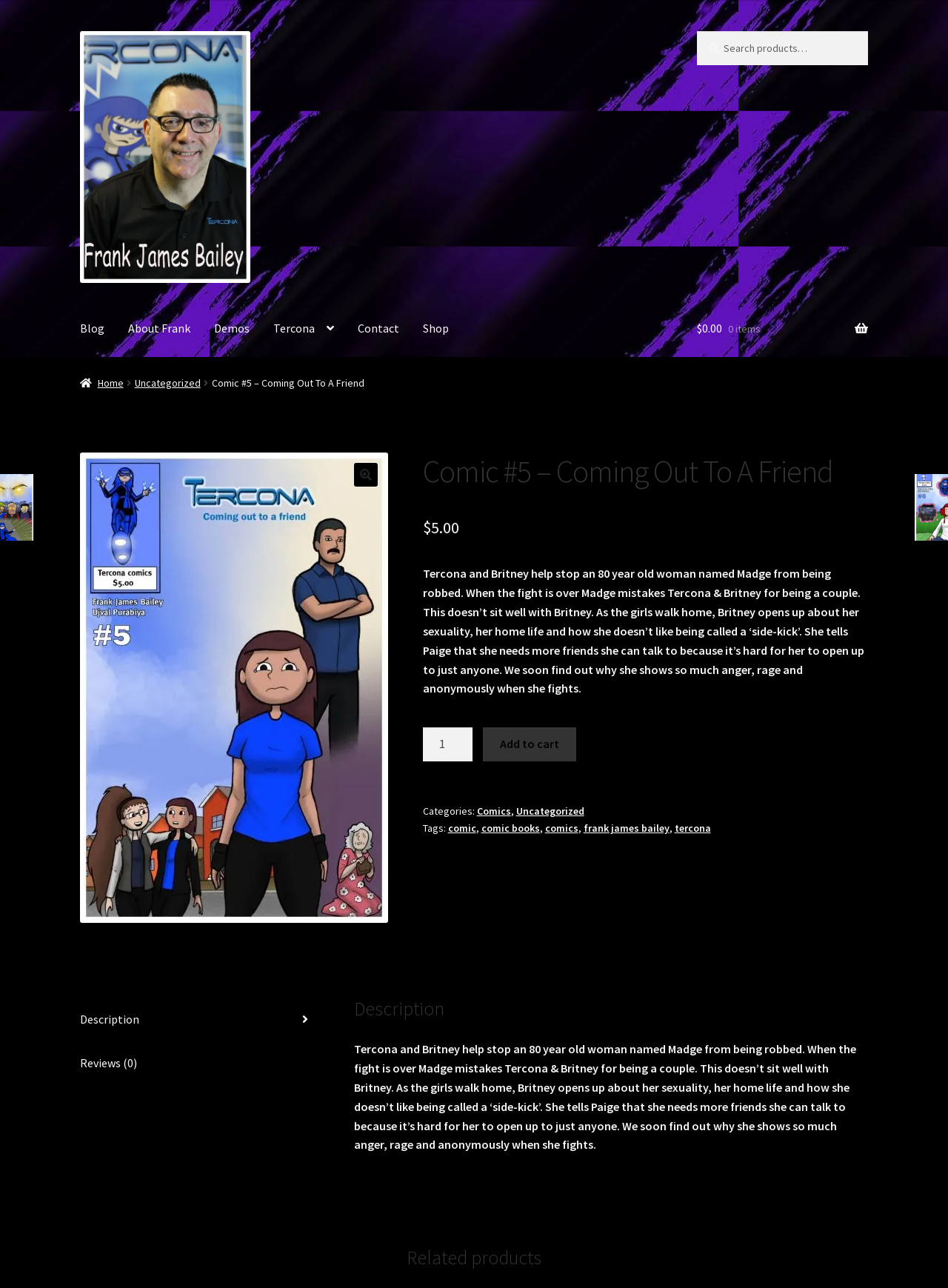Generate the text content of the main headline of the webpage.

Comic #5 – Coming Out To A Friend